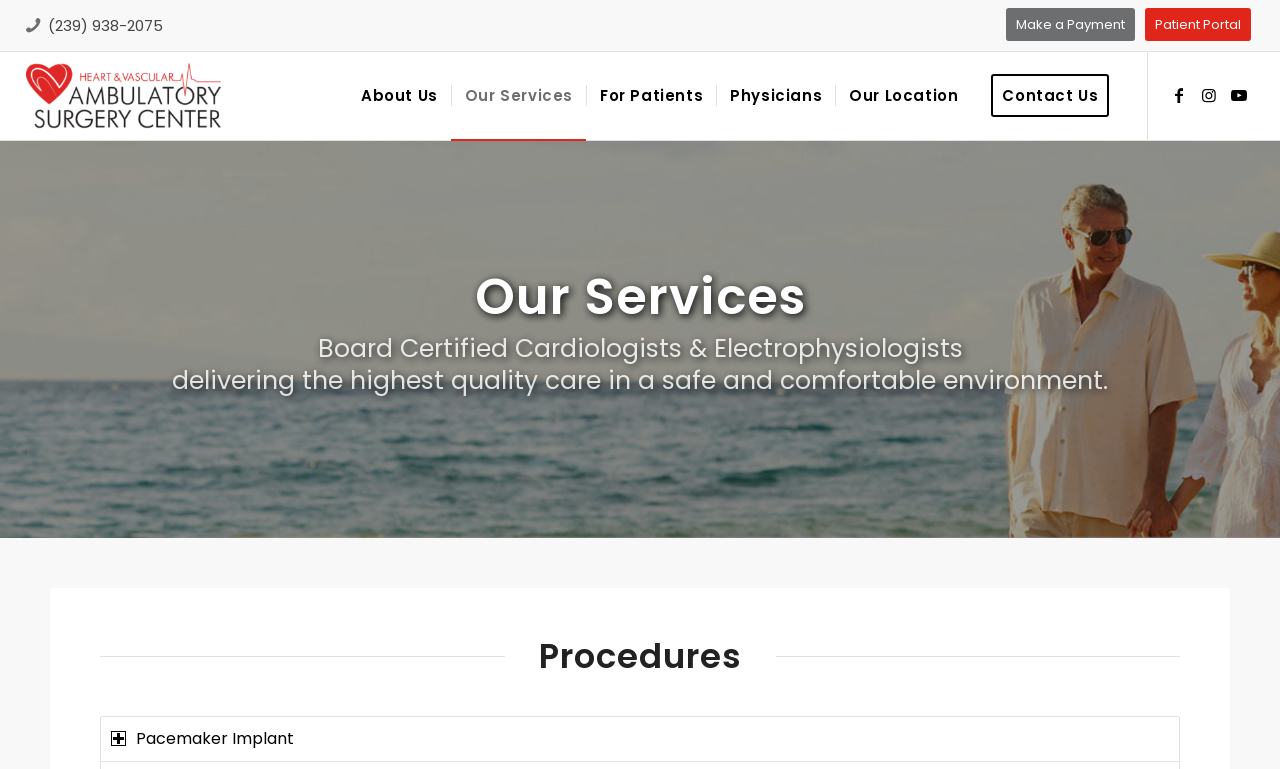How many social media links are there?
Please look at the screenshot and answer in one word or a short phrase.

3